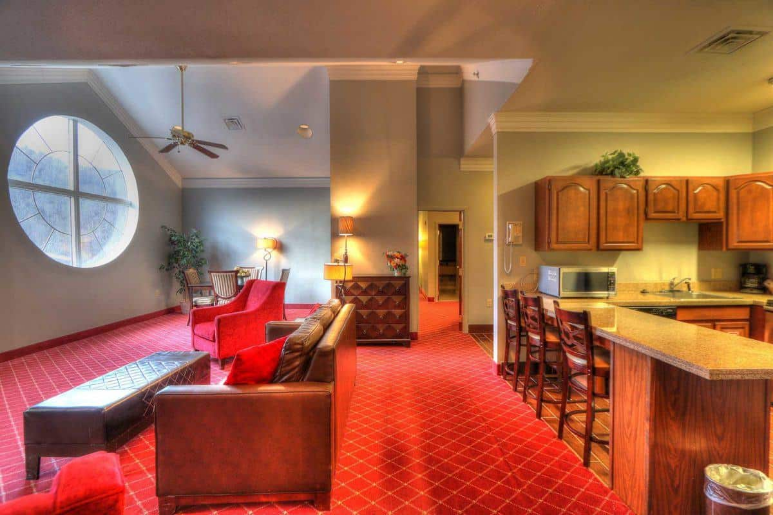Explain the image in detail, mentioning the main subjects and background elements.

The image showcases a spacious hotel suite at the Black Bear Inn & Suites in Gatlinburg, TN. The room features a warm color palette, highlighted by plush red carpeting and comfortable furnishings. A large circular window bathes the space in natural light, adding to its inviting atmosphere. The suite is furnished with a cozy brown sofa and stylish red accent chairs, perfectly positioned around a central coffee table. In the background, modern kitchen cabinetry can be seen, complemented by a breakfast bar with seating for four, making it ideal for group gatherings. This setting emphasizes a blend of comfort and functionality, perfect for families or groups seeking a relaxing getaway in the heart of the Smoky Mountains.